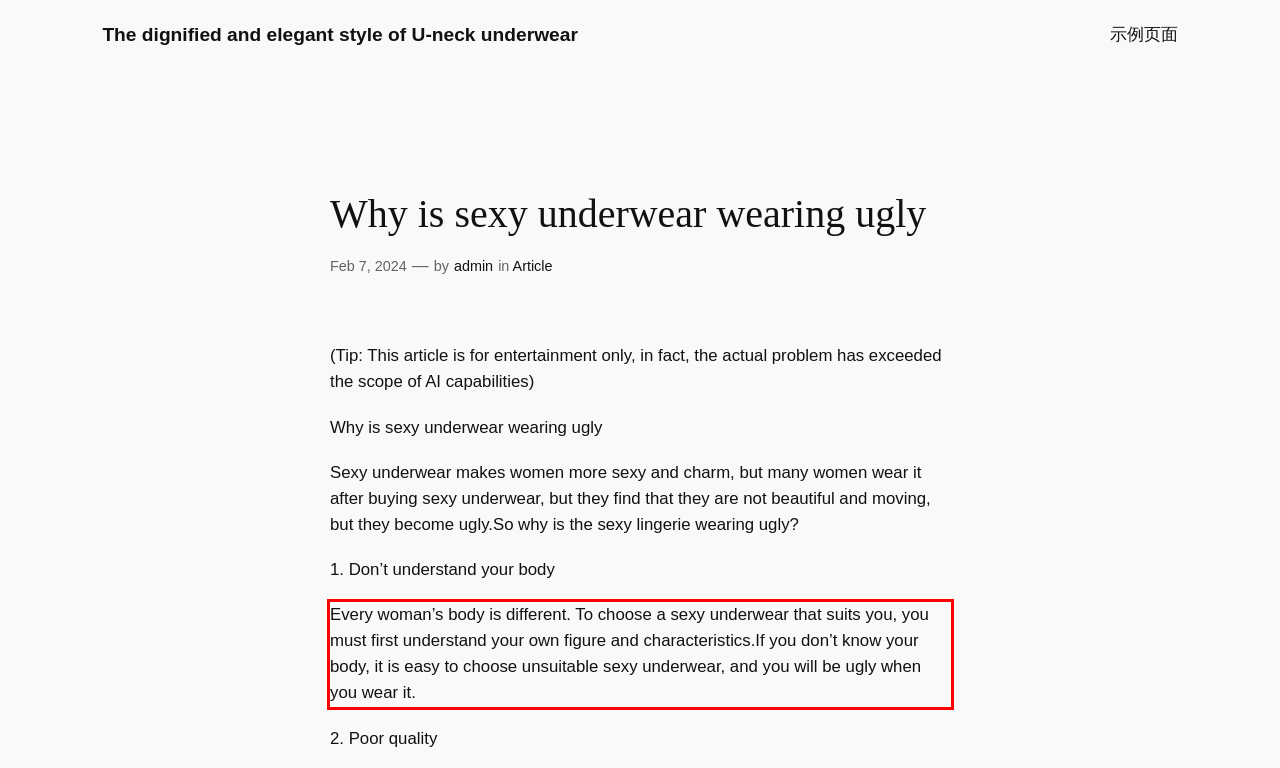You are provided with a screenshot of a webpage that includes a red bounding box. Extract and generate the text content found within the red bounding box.

Every woman’s body is different. To choose a sexy underwear that suits you, you must first understand your own figure and characteristics.If you don’t know your body, it is easy to choose unsuitable sexy underwear, and you will be ugly when you wear it.